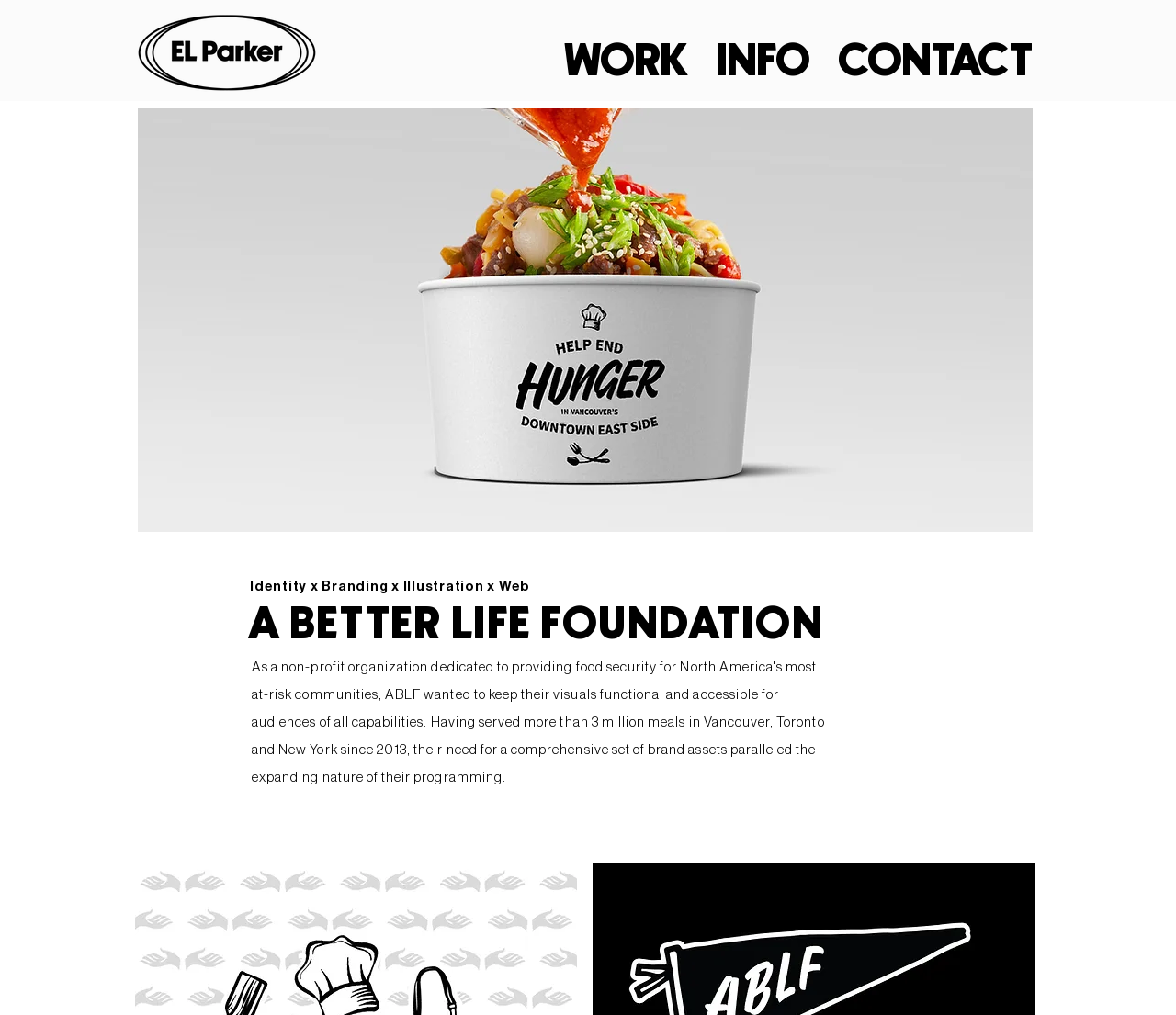What are the three cities where ABLF has served meals?
Based on the image, give a concise answer in the form of a single word or short phrase.

Vancouver, Toronto, New York